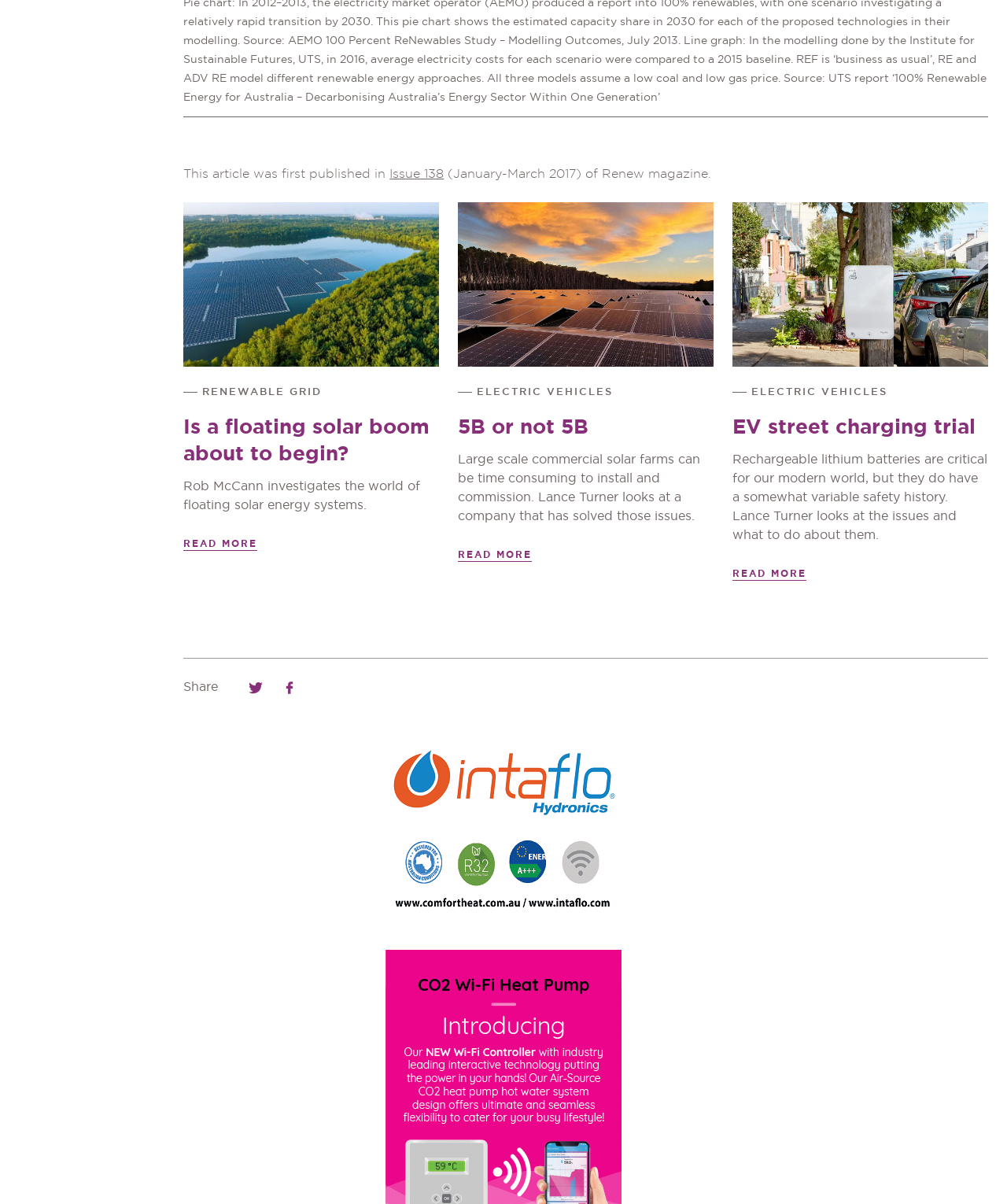Determine the bounding box coordinates of the clickable region to carry out the instruction: "Click on the link to read more about floating solar energy systems".

[0.182, 0.448, 0.256, 0.458]